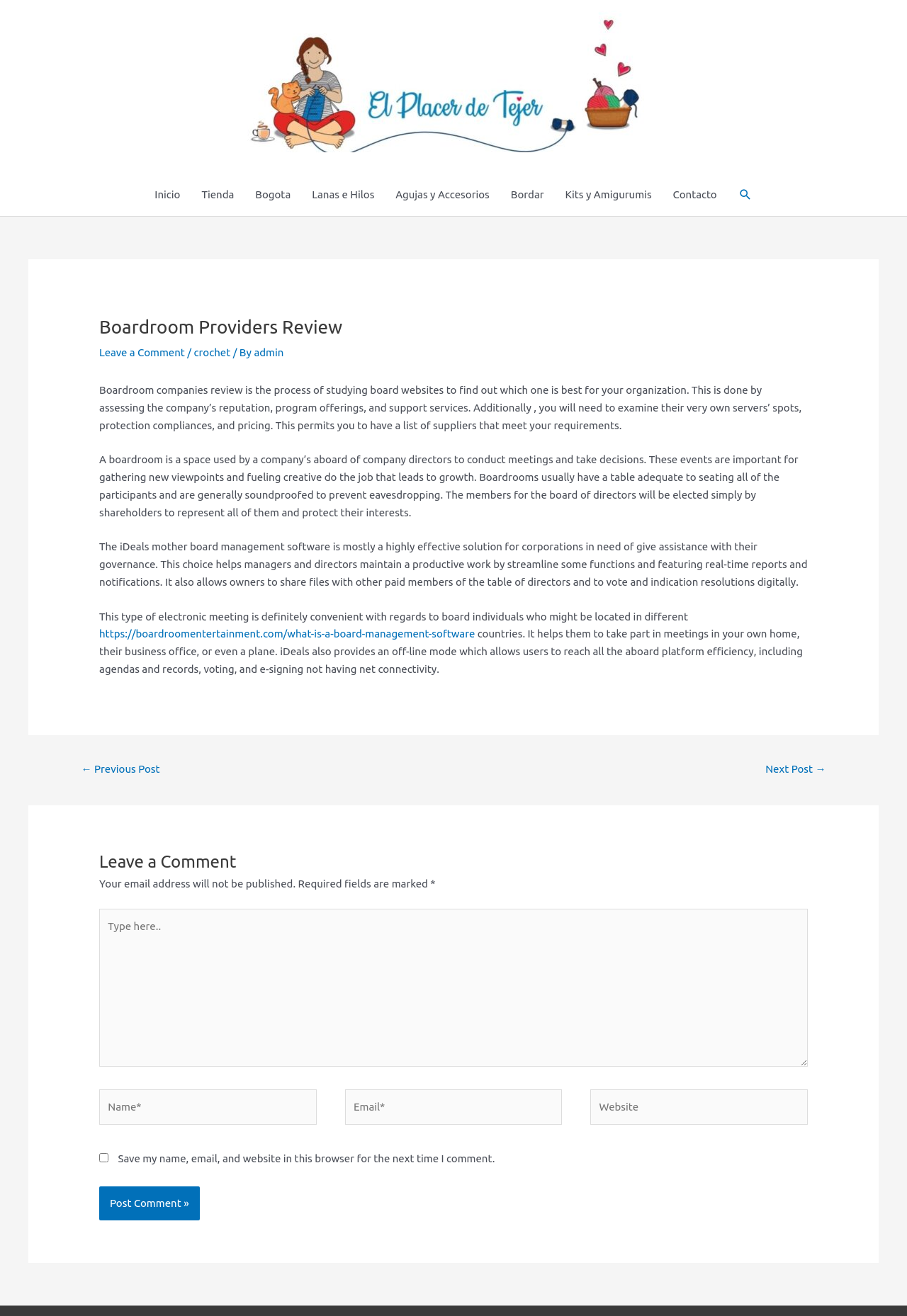Highlight the bounding box coordinates of the region I should click on to meet the following instruction: "Post a comment".

[0.109, 0.901, 0.22, 0.927]